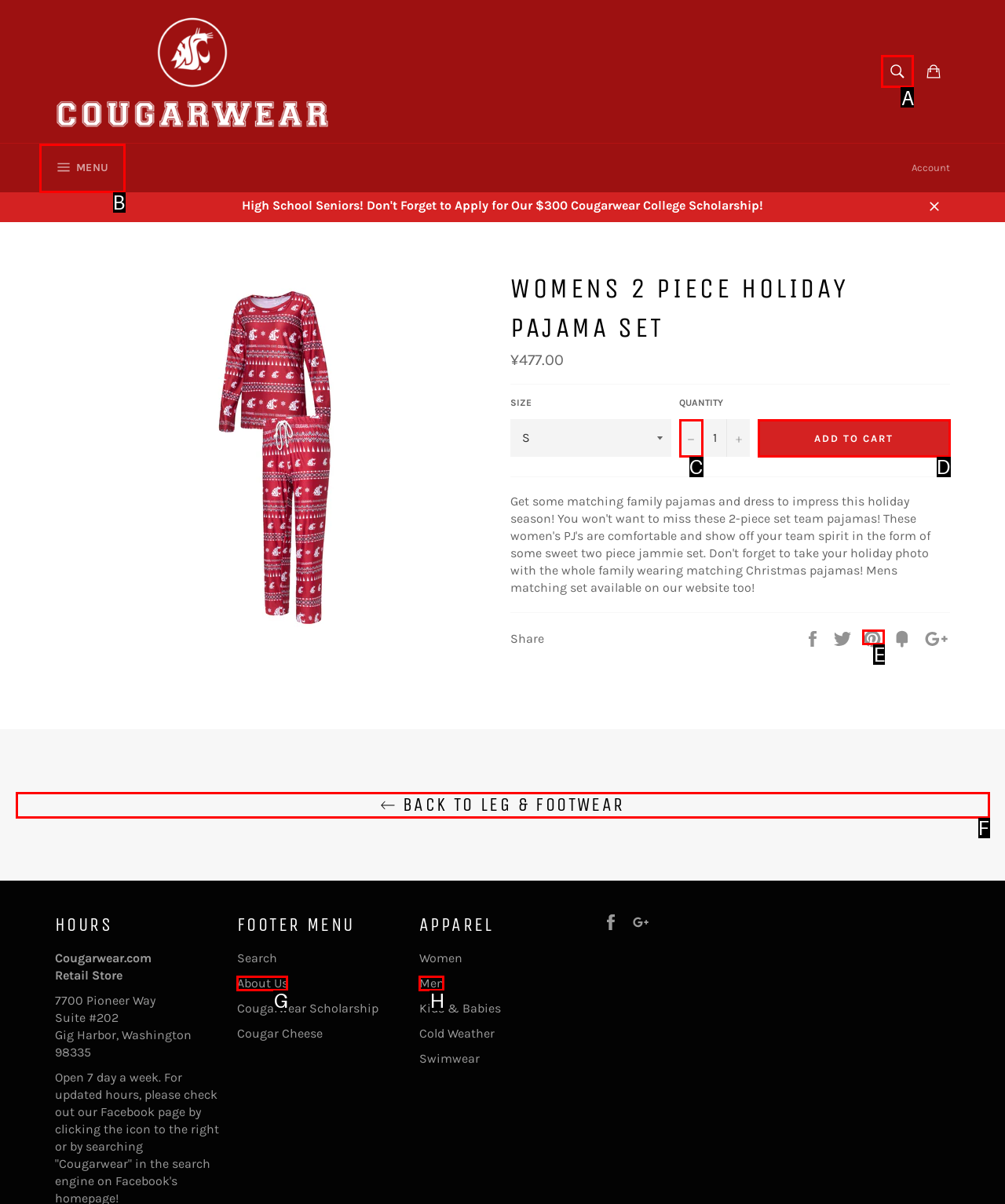Choose the HTML element that should be clicked to accomplish the task: Search for products. Answer with the letter of the chosen option.

A